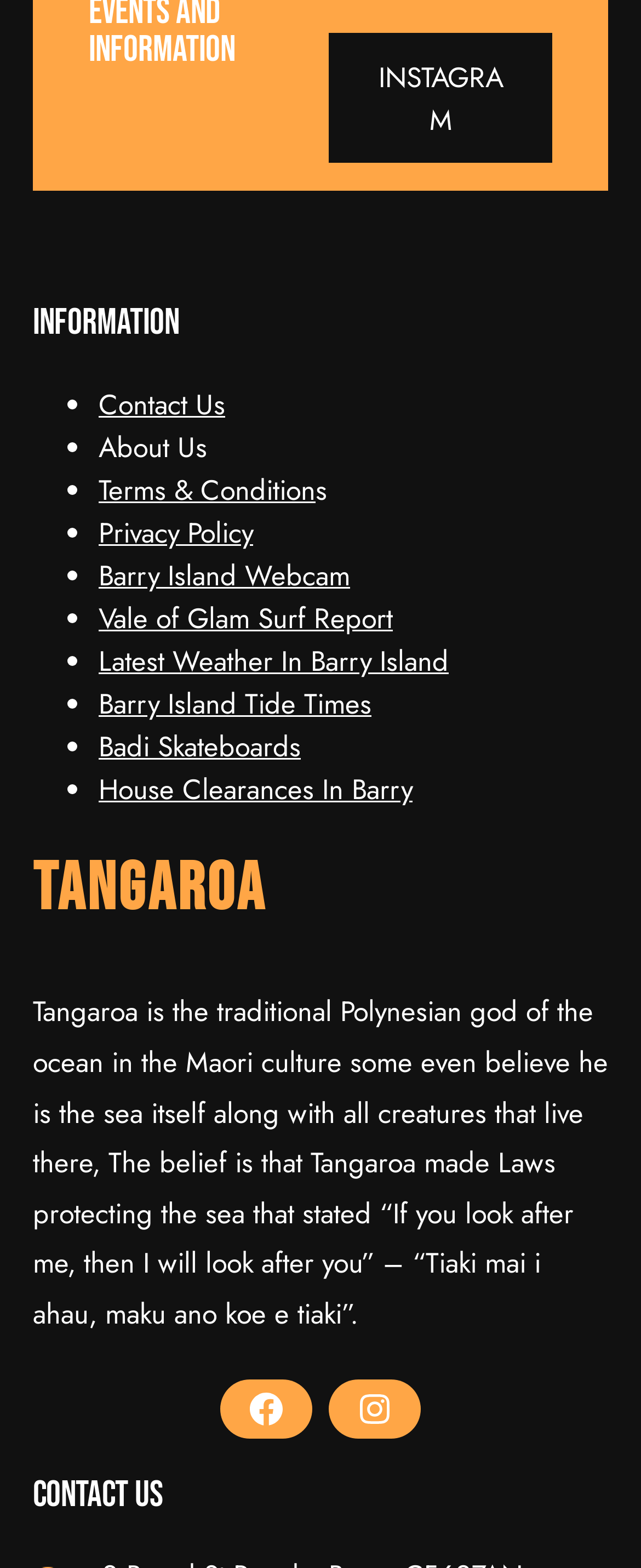Determine the bounding box coordinates for the area that should be clicked to carry out the following instruction: "Read about Tangaroa".

[0.051, 0.543, 0.415, 0.593]